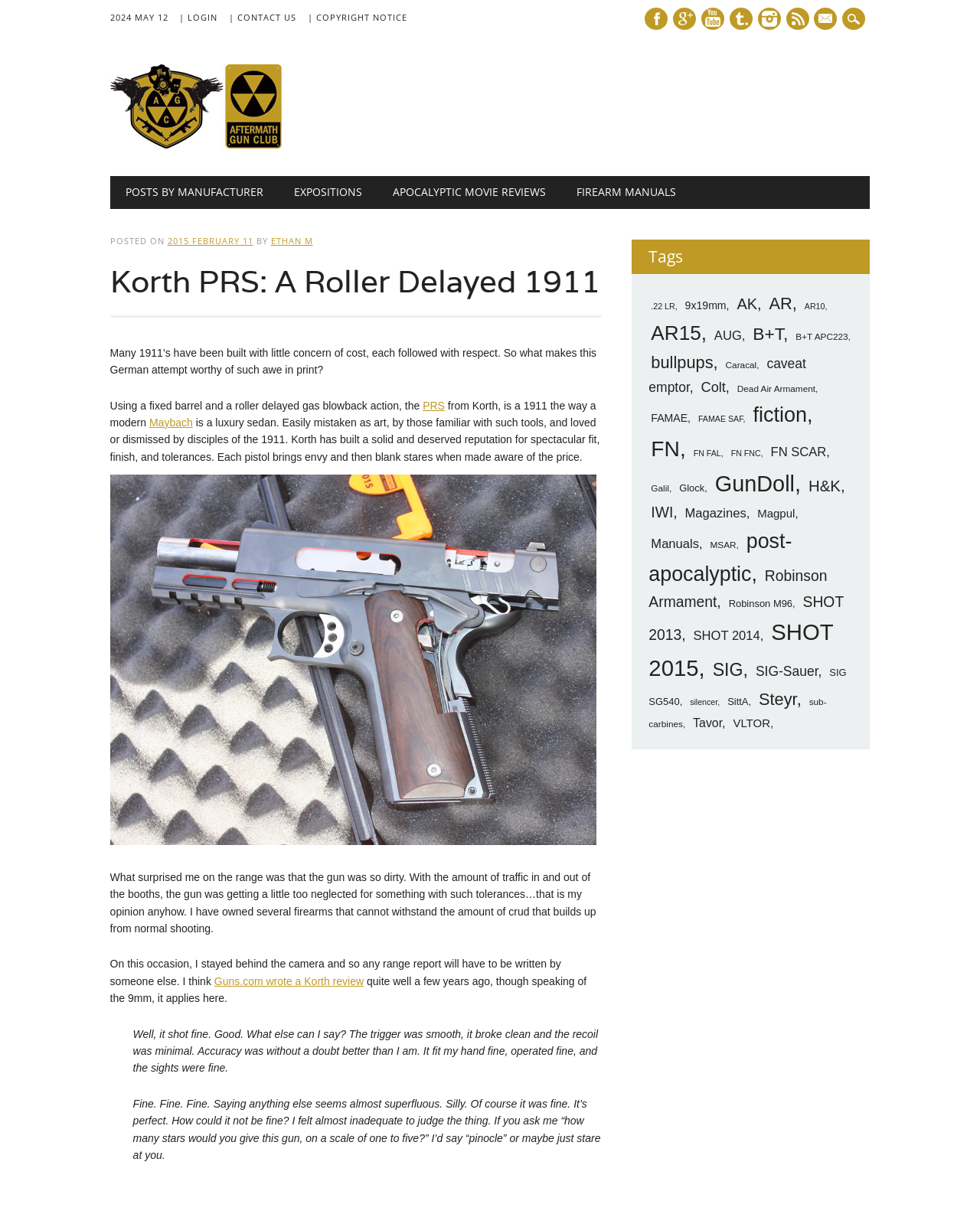Carefully examine the image and provide an in-depth answer to the question: What type of firearm is being discussed in the article?

The article is discussing a specific type of firearm, the 1911, which is a roller delayed gas blowback action pistol made by Korth.